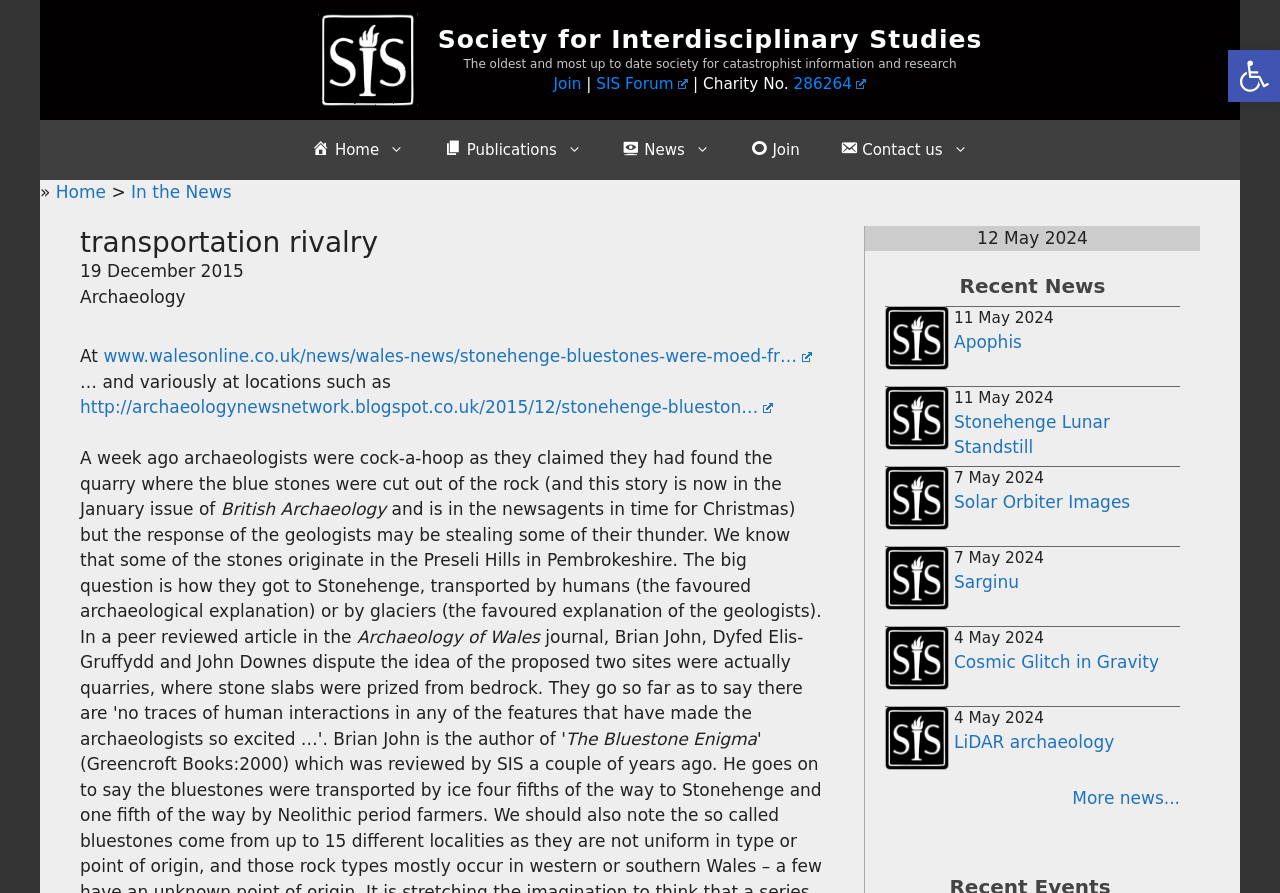Please identify the bounding box coordinates of the element I should click to complete this instruction: 'View more news articles'. The coordinates should be given as four float numbers between 0 and 1, like this: [left, top, right, bottom].

[0.691, 0.88, 0.922, 0.909]